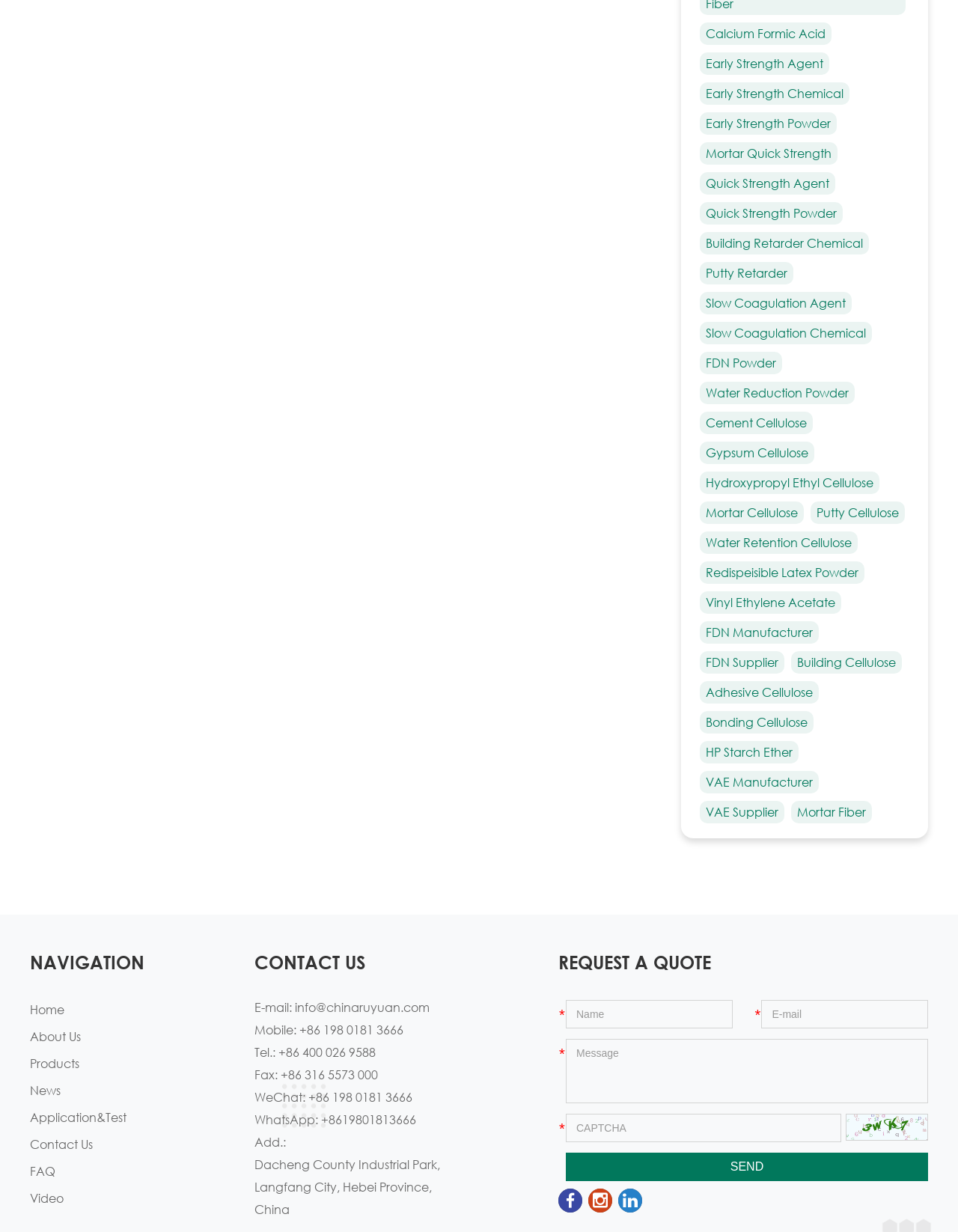Please predict the bounding box coordinates of the element's region where a click is necessary to complete the following instruction: "Click on Calcium Formic Acid". The coordinates should be represented by four float numbers between 0 and 1, i.e., [left, top, right, bottom].

[0.73, 0.018, 0.868, 0.036]